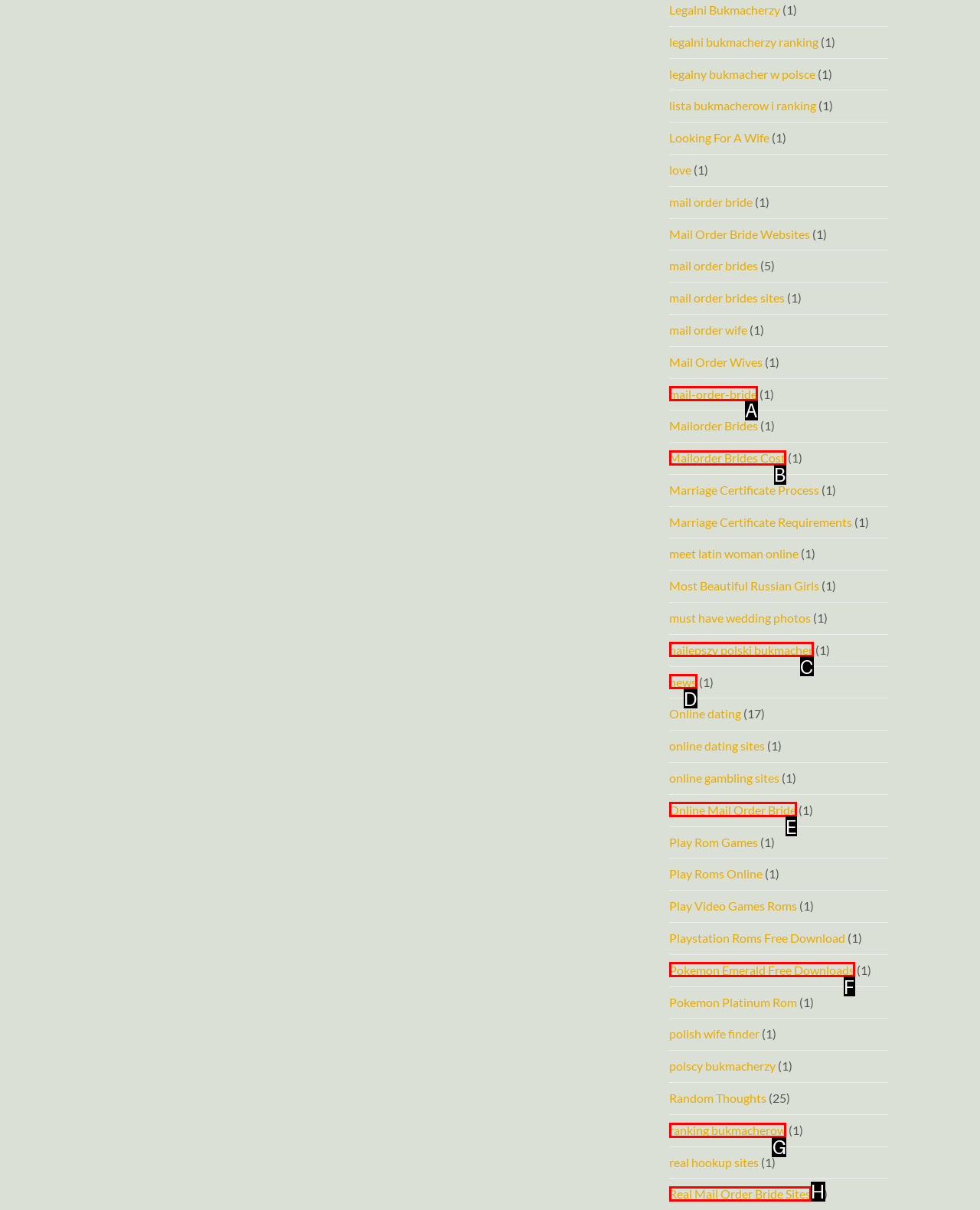Indicate the HTML element that should be clicked to perform the task: read the article by Alison Doyle Reply with the letter corresponding to the chosen option.

None